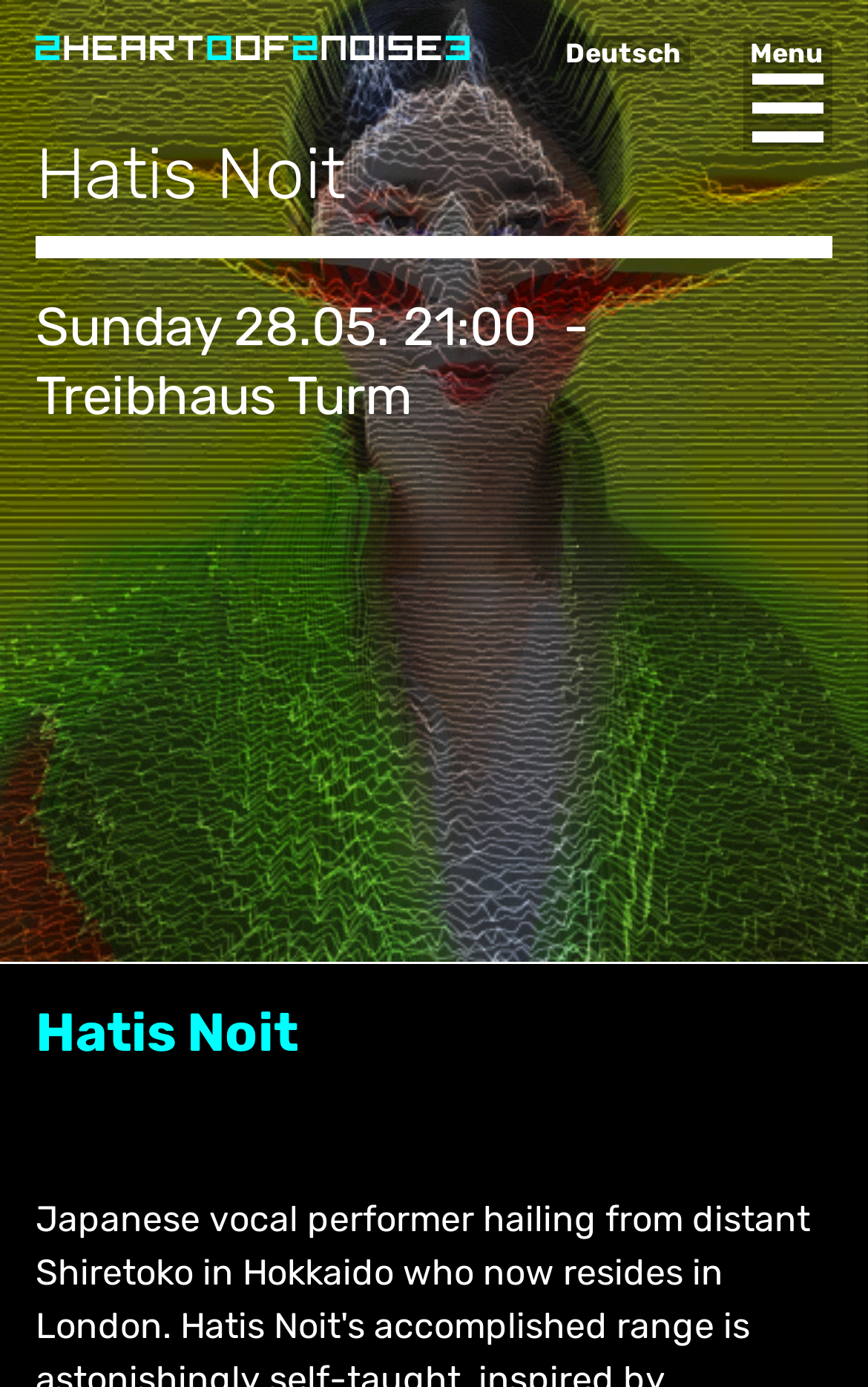Using the description: "Deutsch", identify the bounding box of the corresponding UI element in the screenshot.

[0.641, 0.026, 0.795, 0.051]